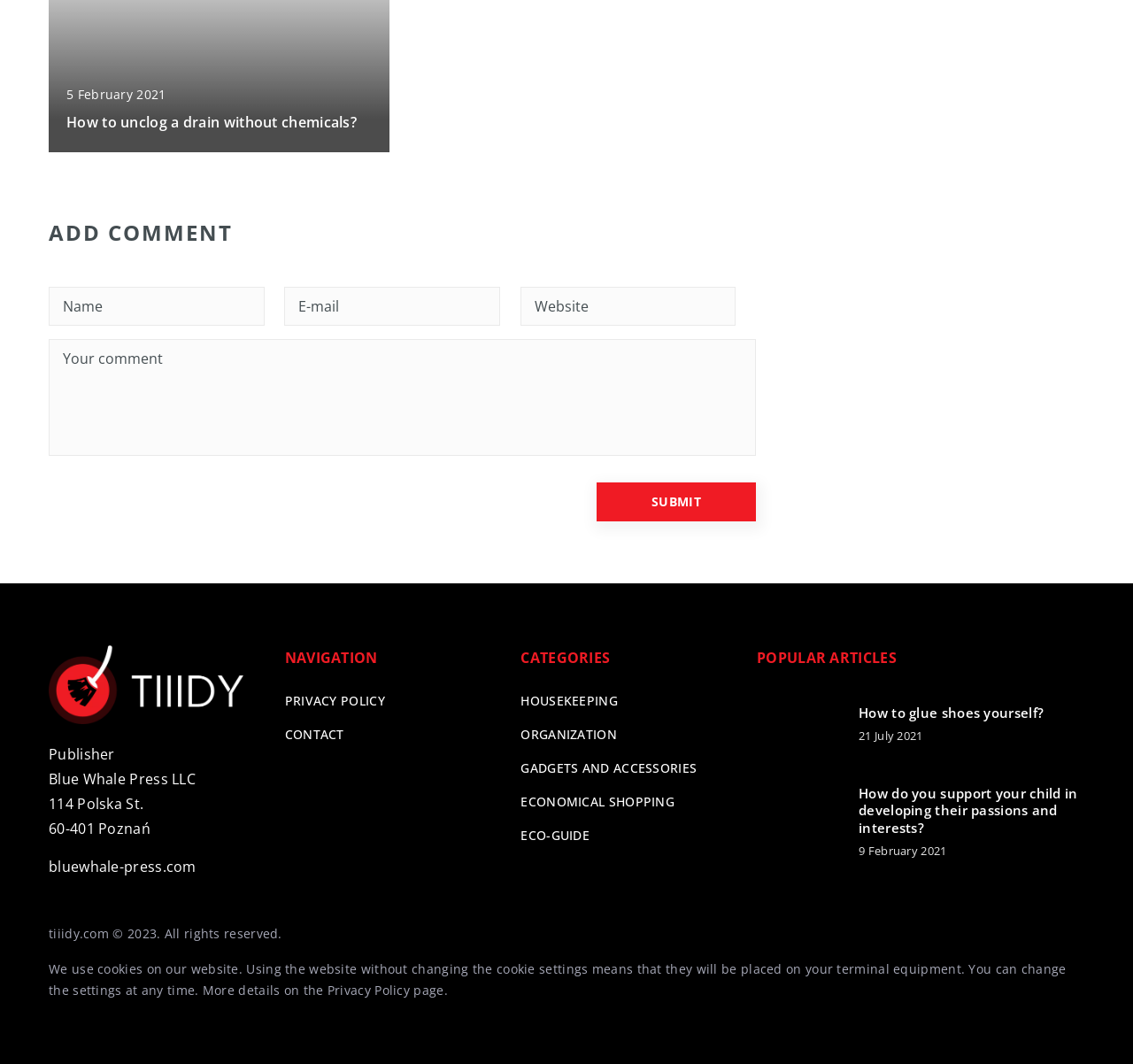Please find and report the bounding box coordinates of the element to click in order to perform the following action: "Contact the publisher". The coordinates should be expressed as four float numbers between 0 and 1, in the format [left, top, right, bottom].

[0.251, 0.682, 0.304, 0.698]